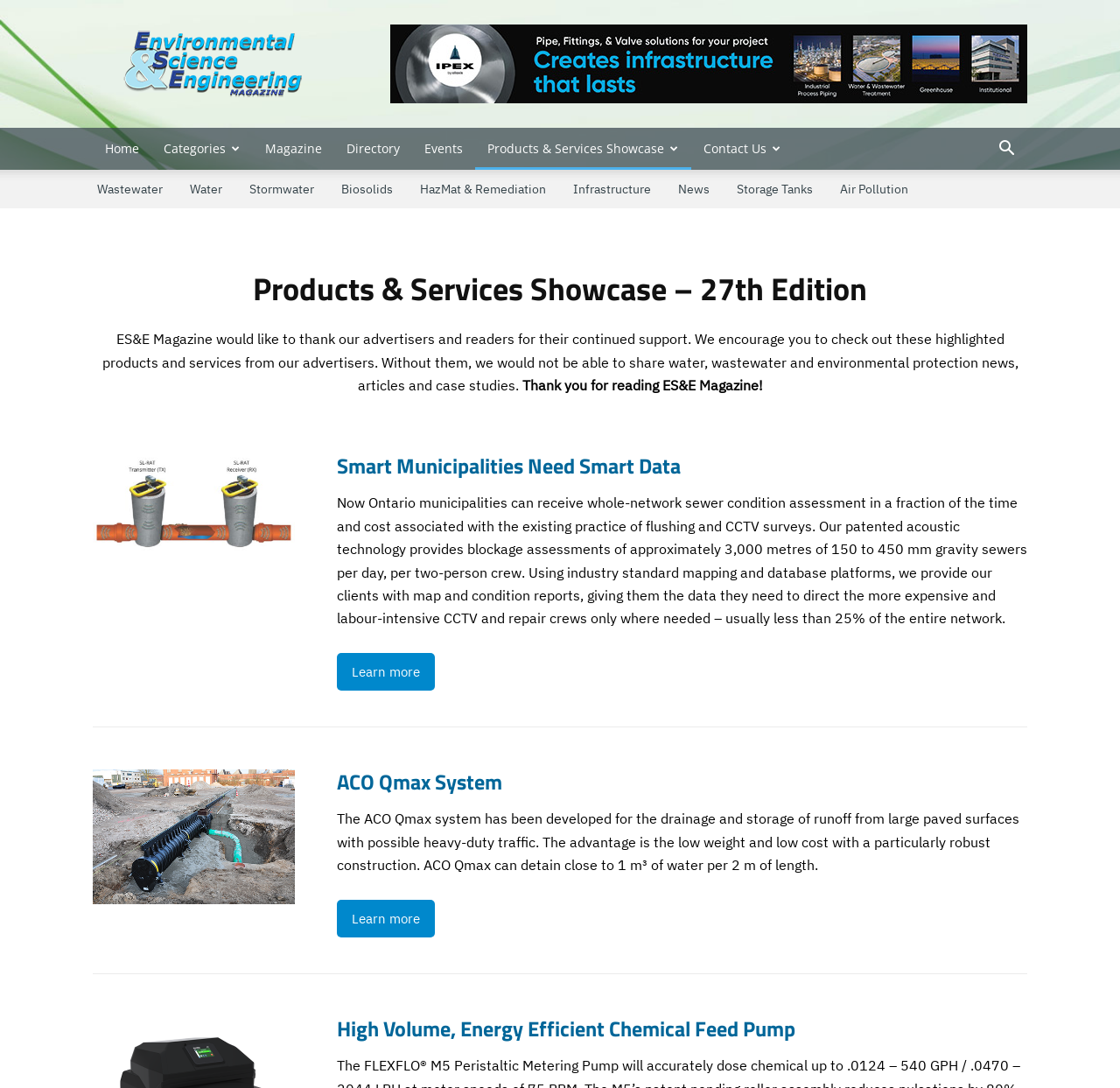Show the bounding box coordinates for the HTML element described as: "Submit Manuscript".

None